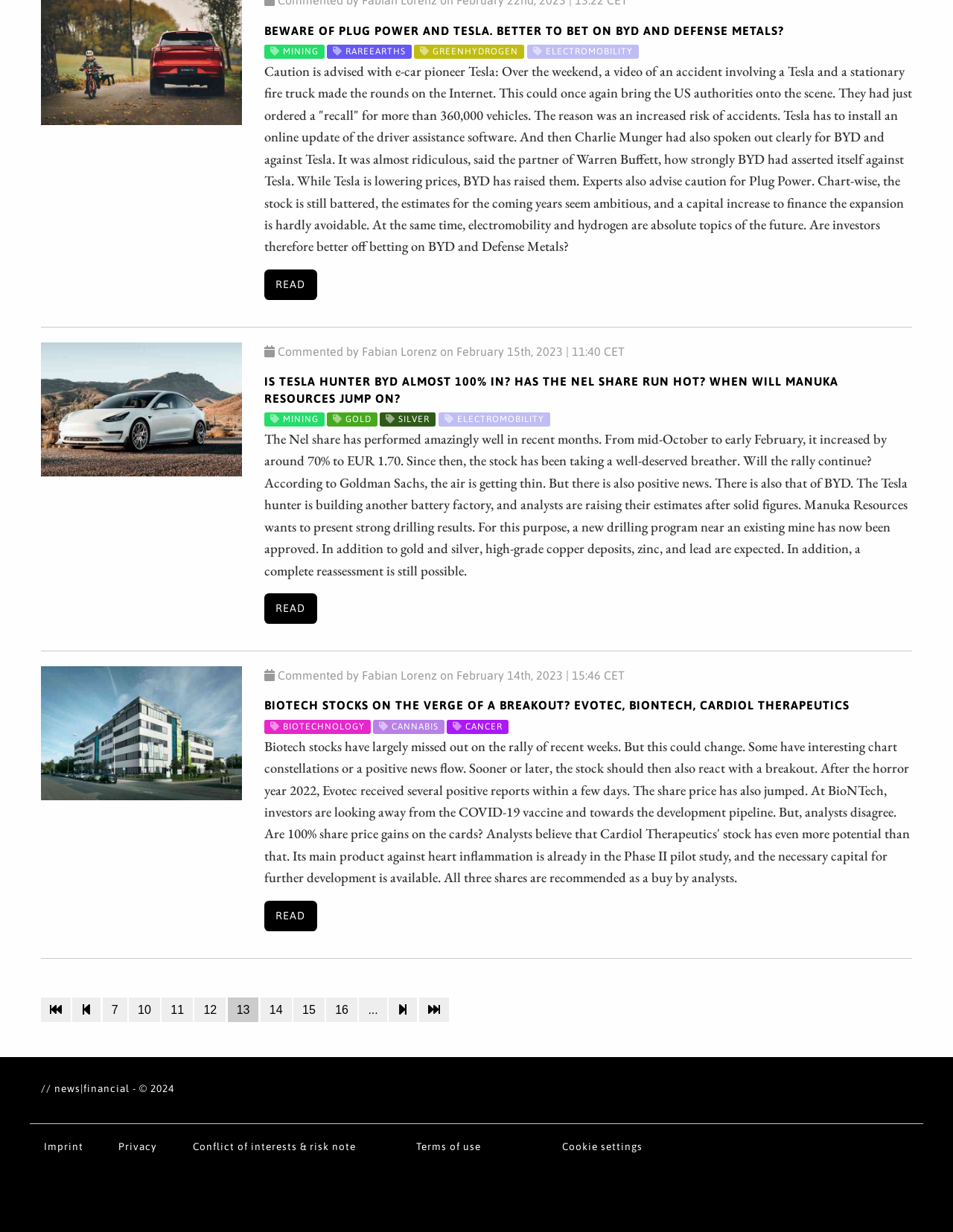What categories are listed at the top of the webpage?
Use the information from the screenshot to give a comprehensive response to the question.

I looked at the top section of the webpage and saw a list of categories, which are MINING, RAREEARTHS, GREENHYDROGEN, and ELECTROMOBILITY.